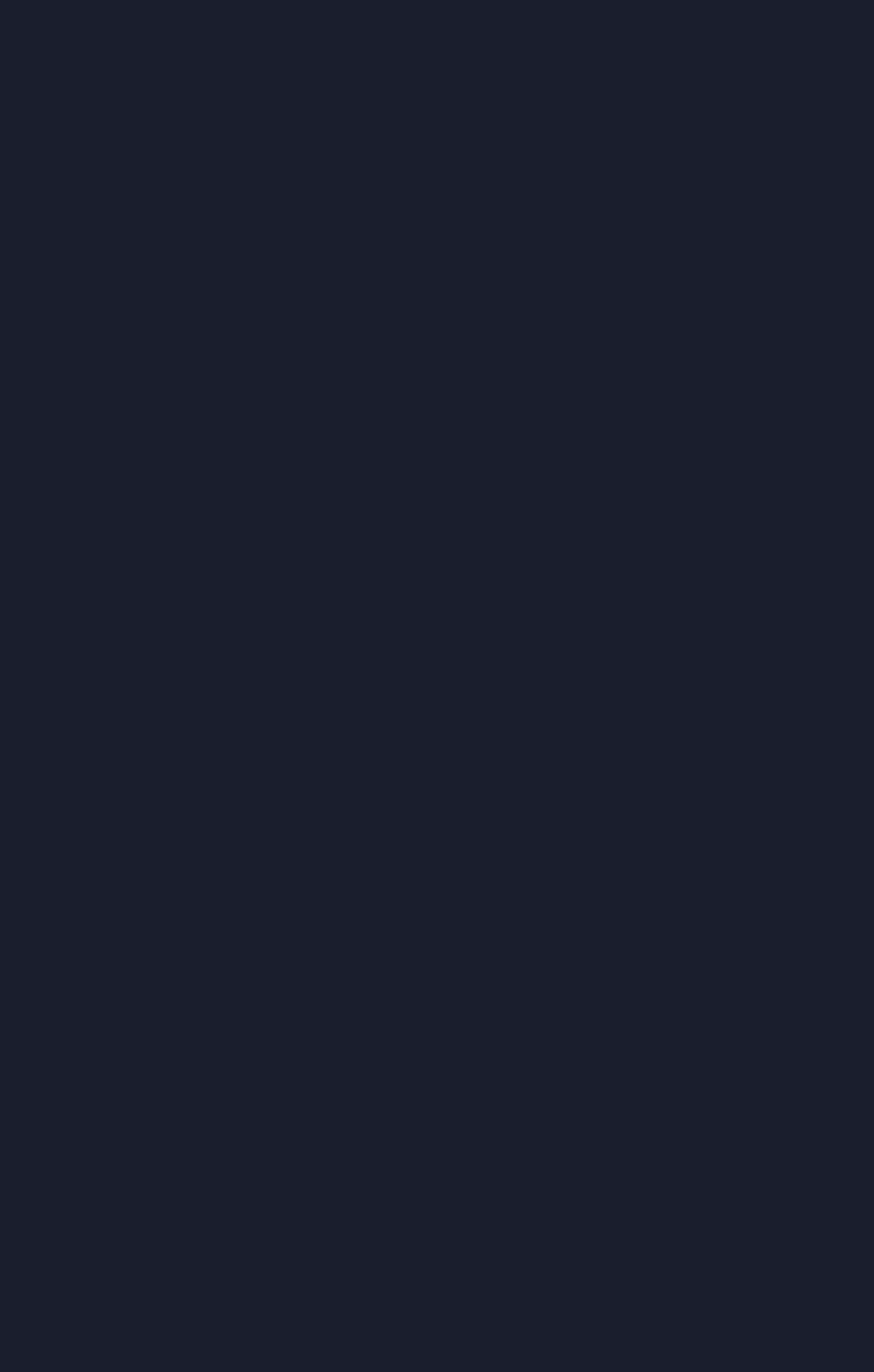Provide the bounding box for the UI element matching this description: "Team".

[0.138, 0.239, 0.236, 0.271]